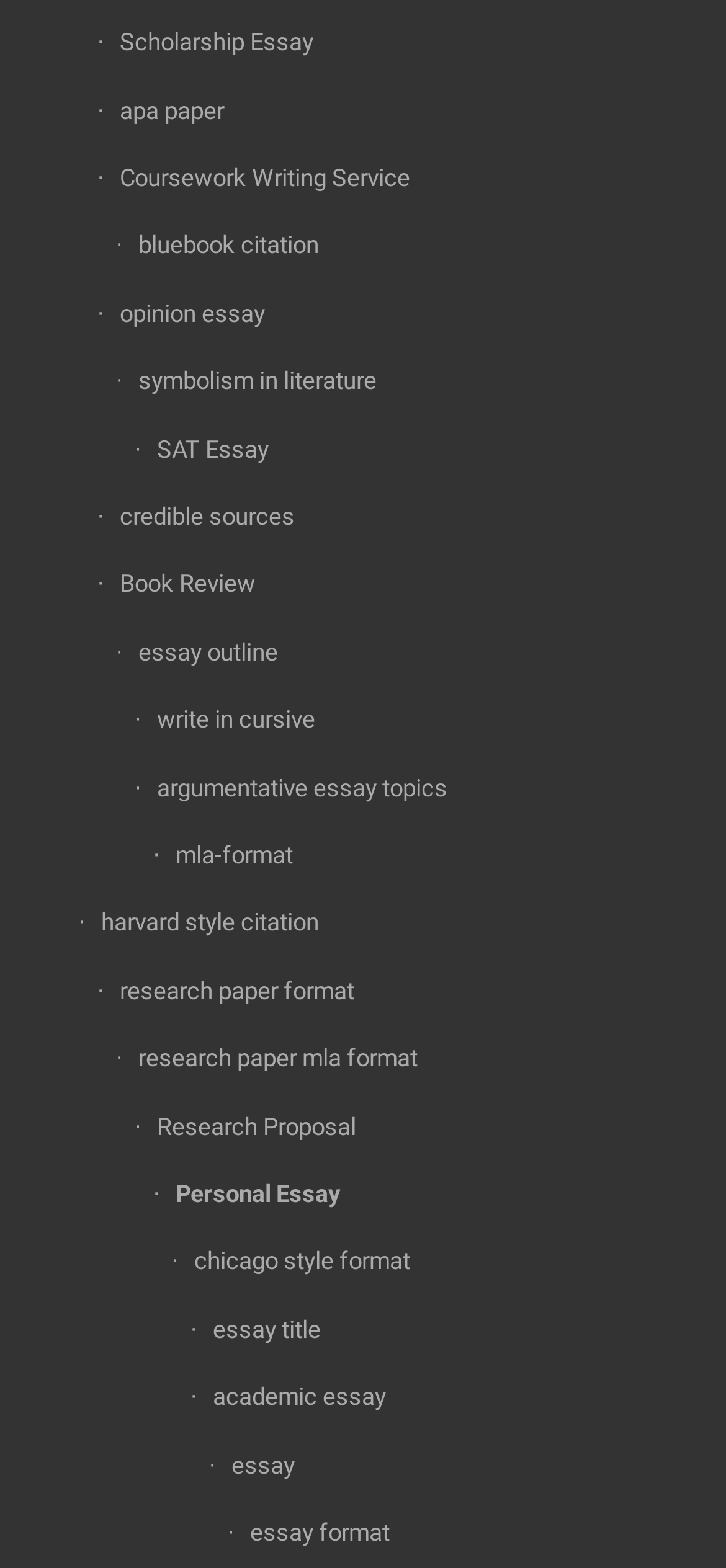Identify the bounding box coordinates for the region of the element that should be clicked to carry out the instruction: "Explore Coursework Writing Service". The bounding box coordinates should be four float numbers between 0 and 1, i.e., [left, top, right, bottom].

[0.134, 0.093, 0.925, 0.136]